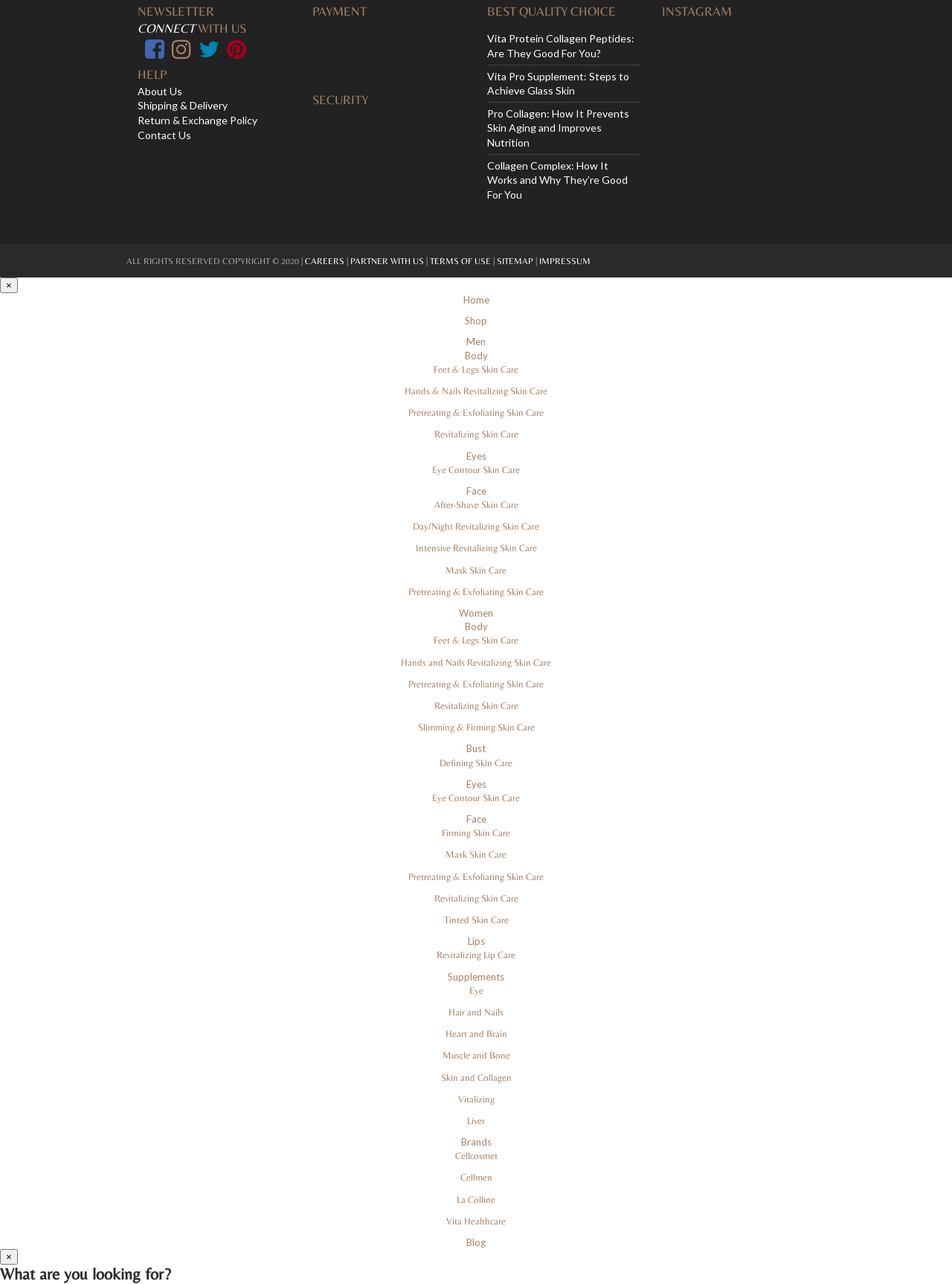What is the 'PAYMENT' section related to?
Answer the question in as much detail as possible.

The 'PAYMENT' section is likely related to the website's payment options, security measures, or payment processing information, which would provide users with confidence in making transactions on the website.